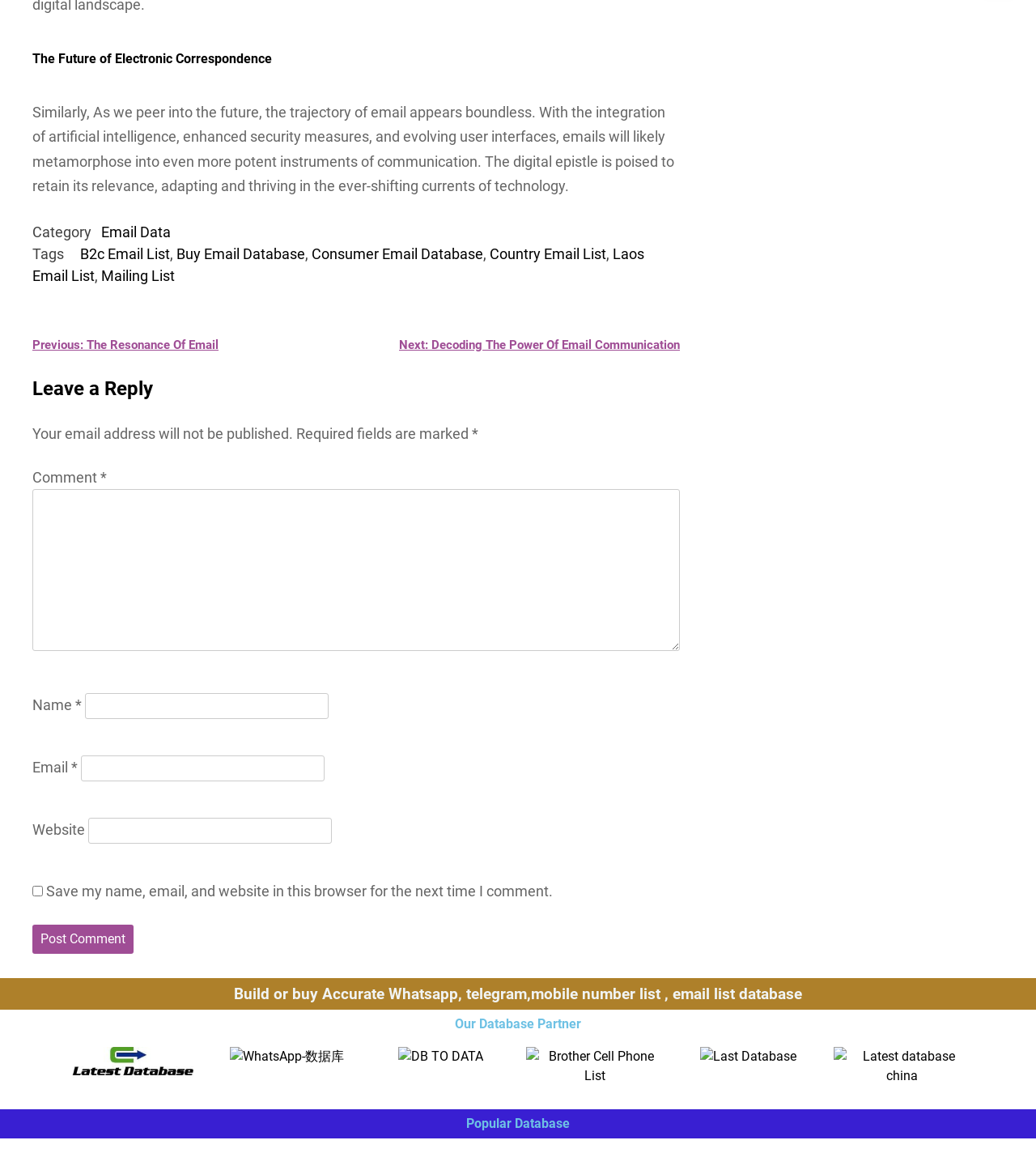Give a concise answer using one word or a phrase to the following question:
How many textboxes are there in the comment section?

4